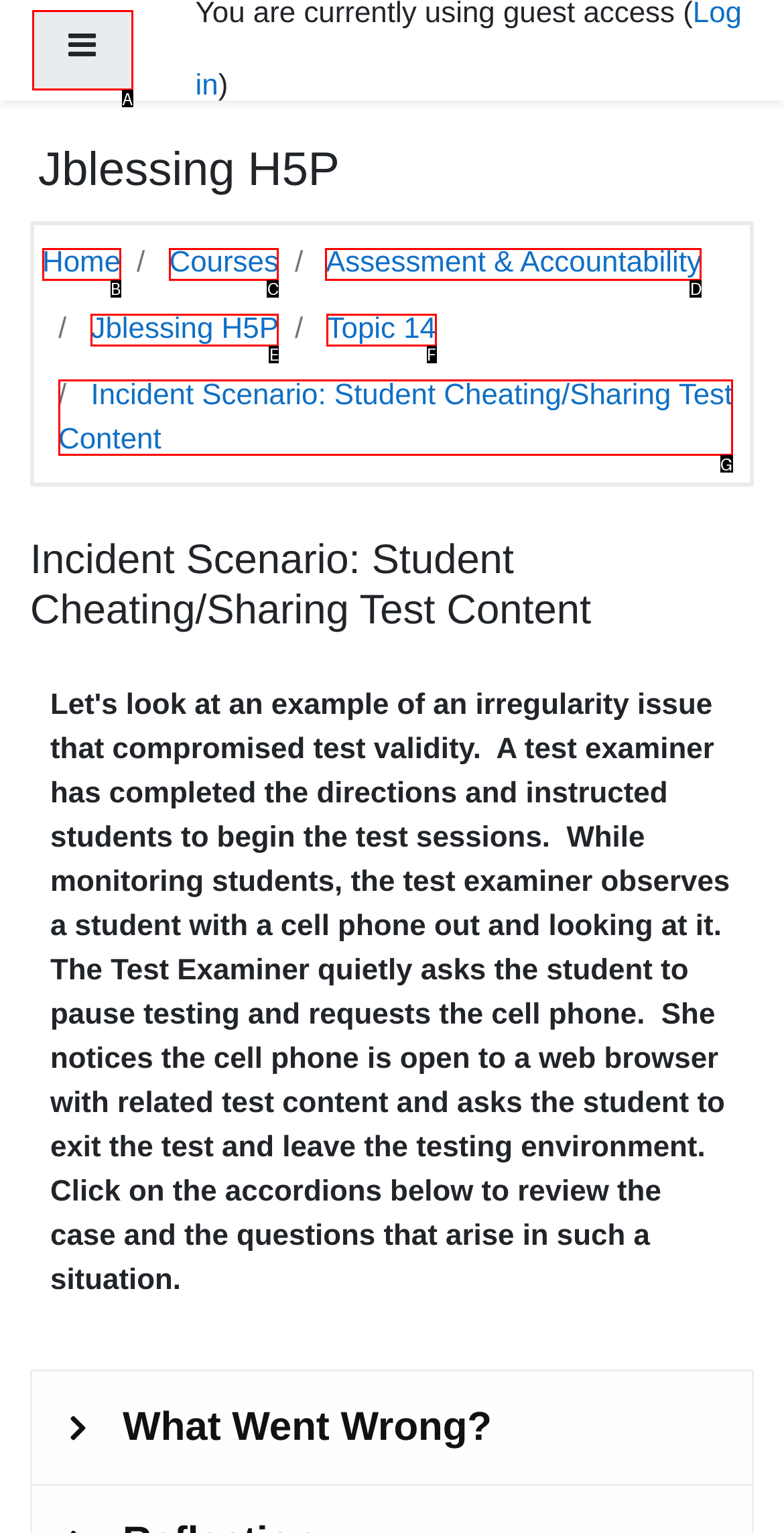Based on the description: Noli Me Tangere Chapter Summaries, select the HTML element that fits best. Provide the letter of the matching option.

None